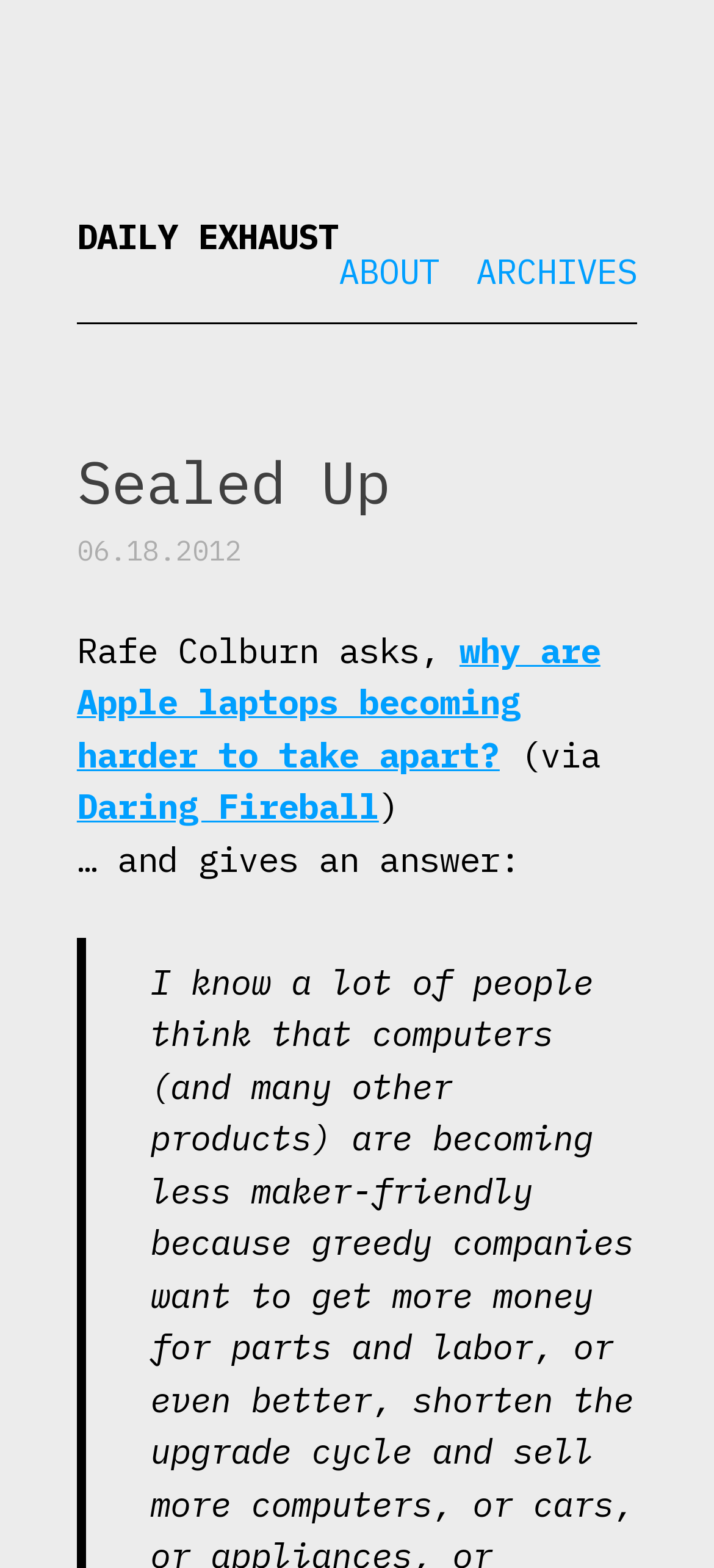Specify the bounding box coordinates (top-left x, top-left y, bottom-right x, bottom-right y) of the UI element in the screenshot that matches this description: Daily Exhaust

[0.108, 0.137, 0.474, 0.165]